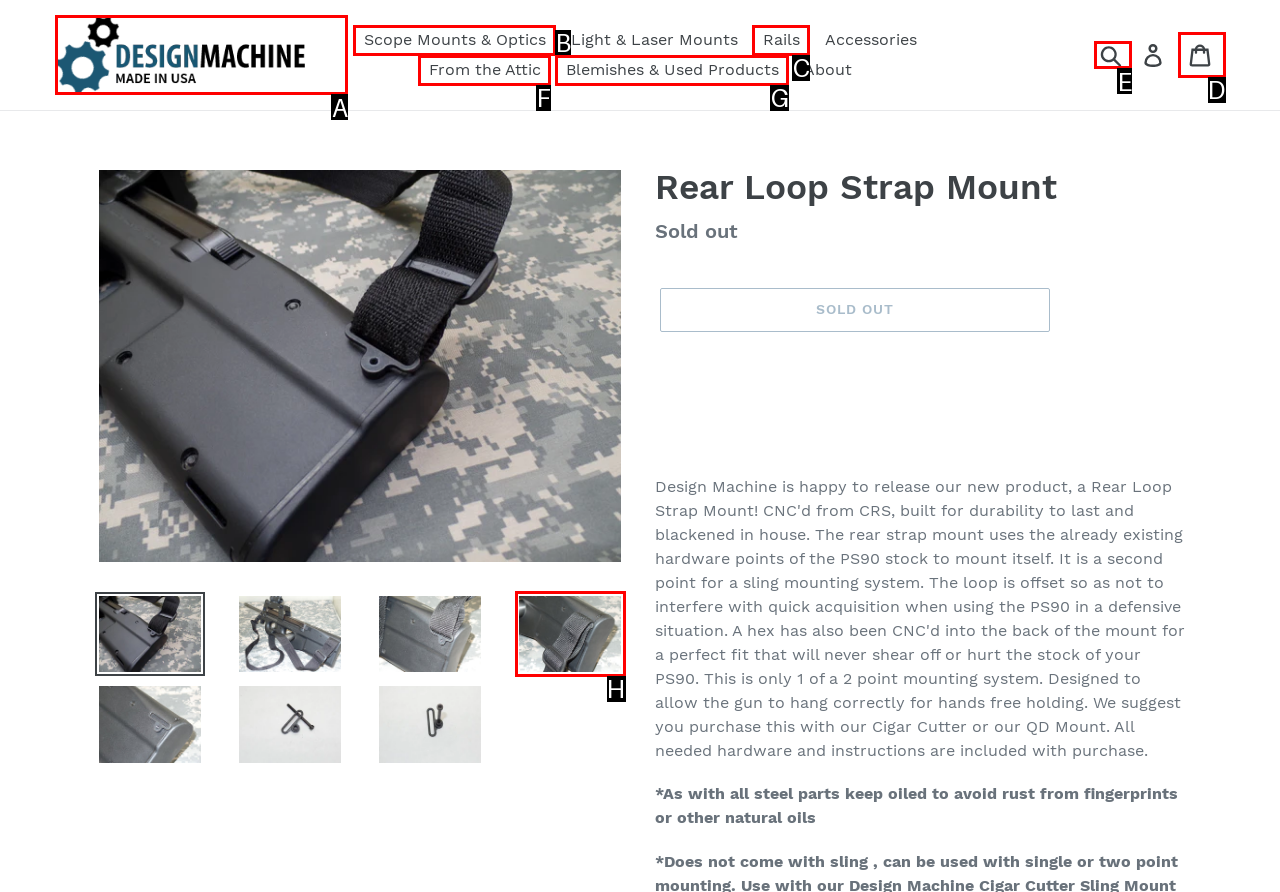Find the option you need to click to complete the following instruction: Search for a product
Answer with the corresponding letter from the choices given directly.

E